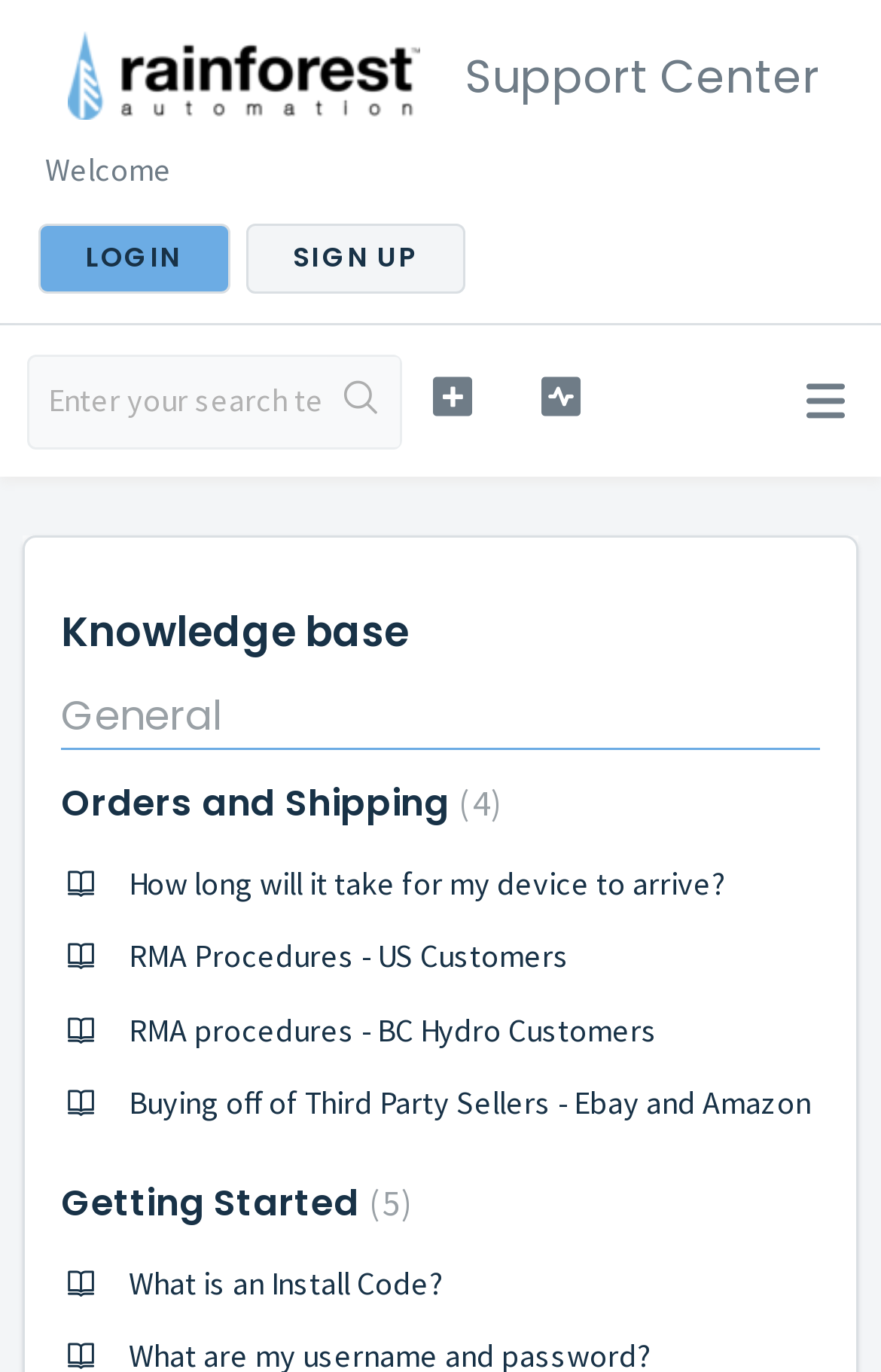Locate the bounding box coordinates of the region to be clicked to comply with the following instruction: "View Knowledge base". The coordinates must be four float numbers between 0 and 1, in the form [left, top, right, bottom].

[0.069, 0.435, 0.931, 0.488]